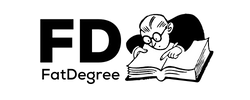What do the letters 'FD' represent?
Refer to the image and provide a concise answer in one word or phrase.

FatDegree